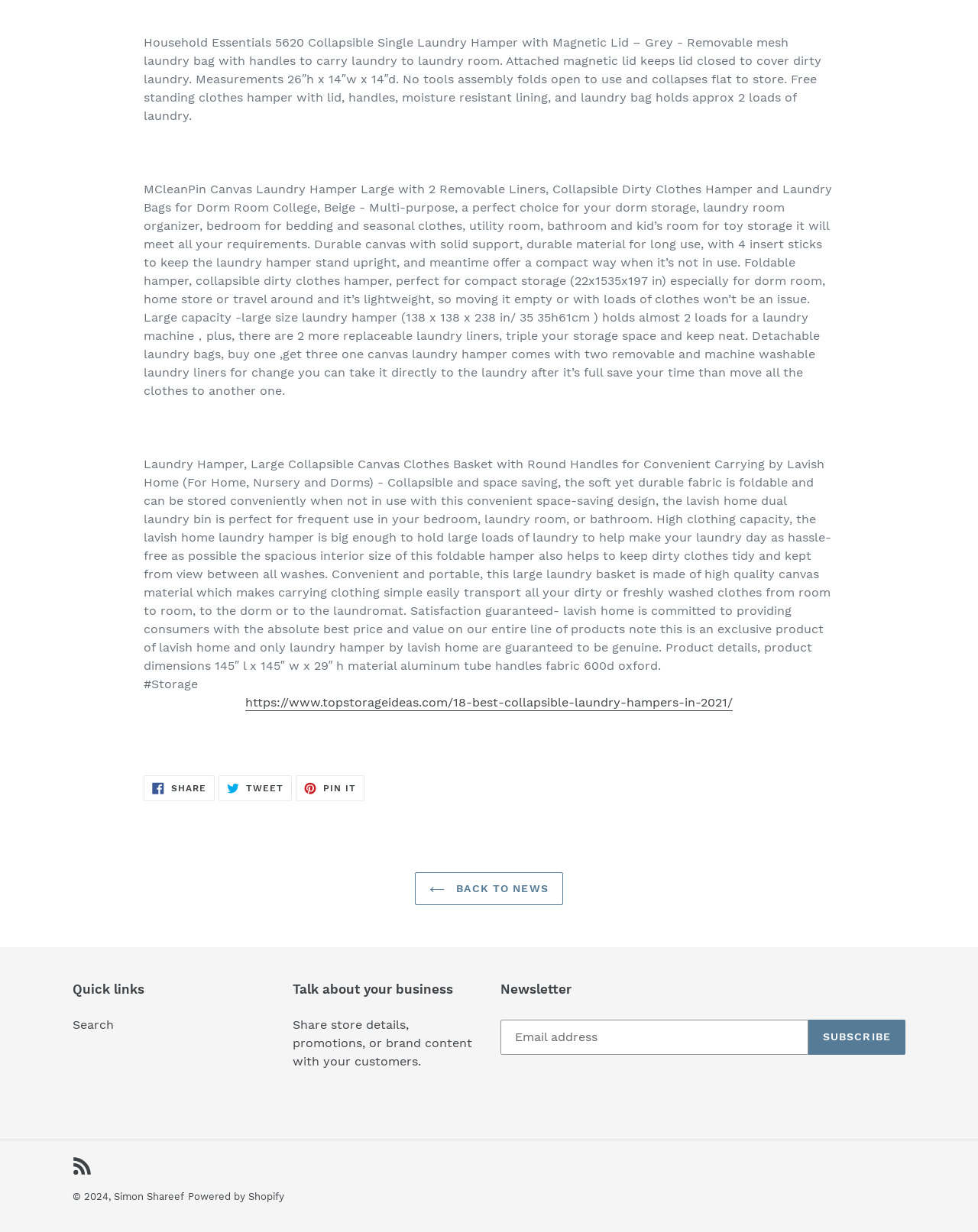Use the details in the image to answer the question thoroughly: 
How many removable liners come with the MCleanPin Canvas Laundry Hamper?

According to the description of the MCleanPin Canvas Laundry Hamper, it comes with 2 removable and machine washable laundry liners. This information is provided in the text description of the product.